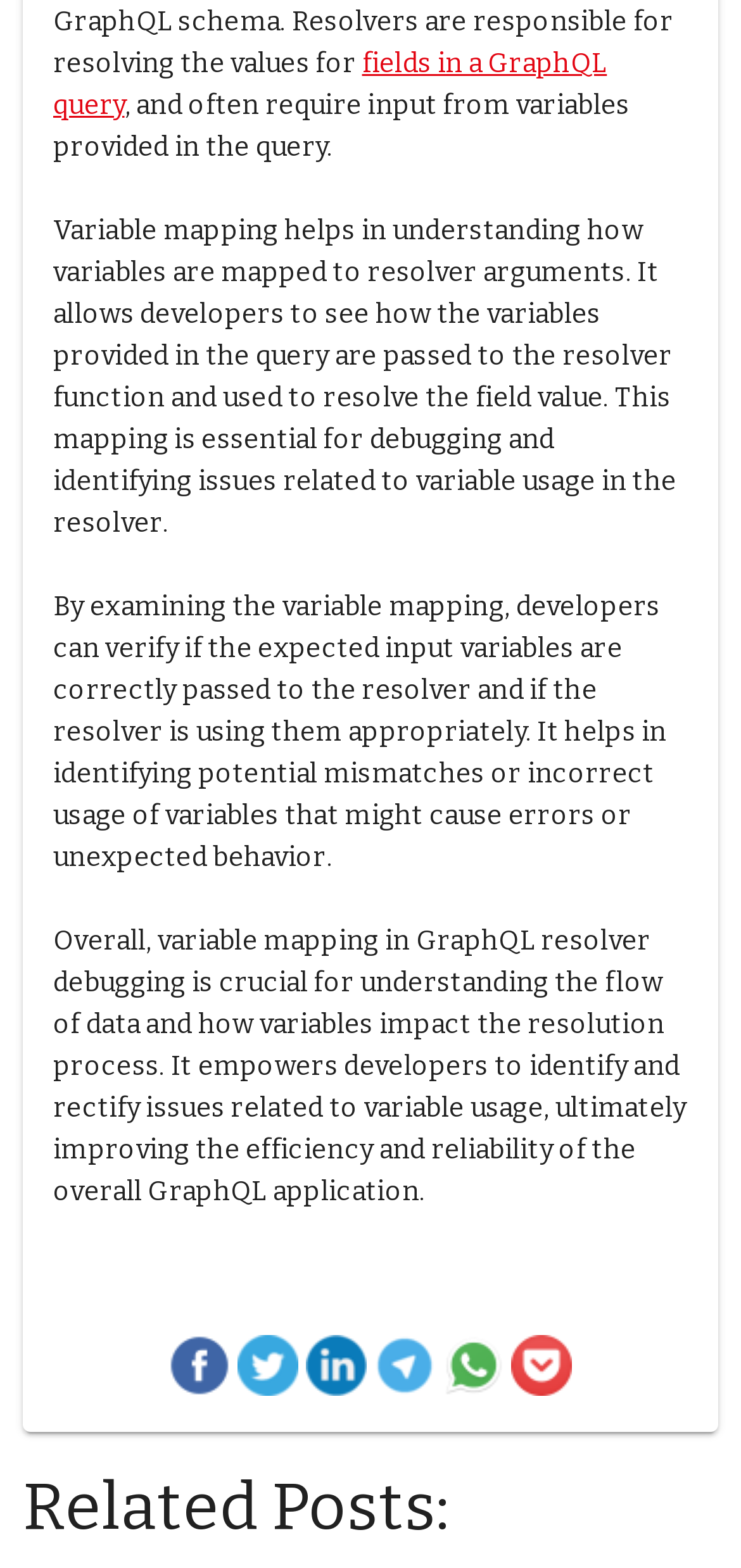Please predict the bounding box coordinates of the element's region where a click is necessary to complete the following instruction: "Read related posts". The coordinates should be represented by four float numbers between 0 and 1, i.e., [left, top, right, bottom].

[0.031, 0.938, 0.969, 0.986]